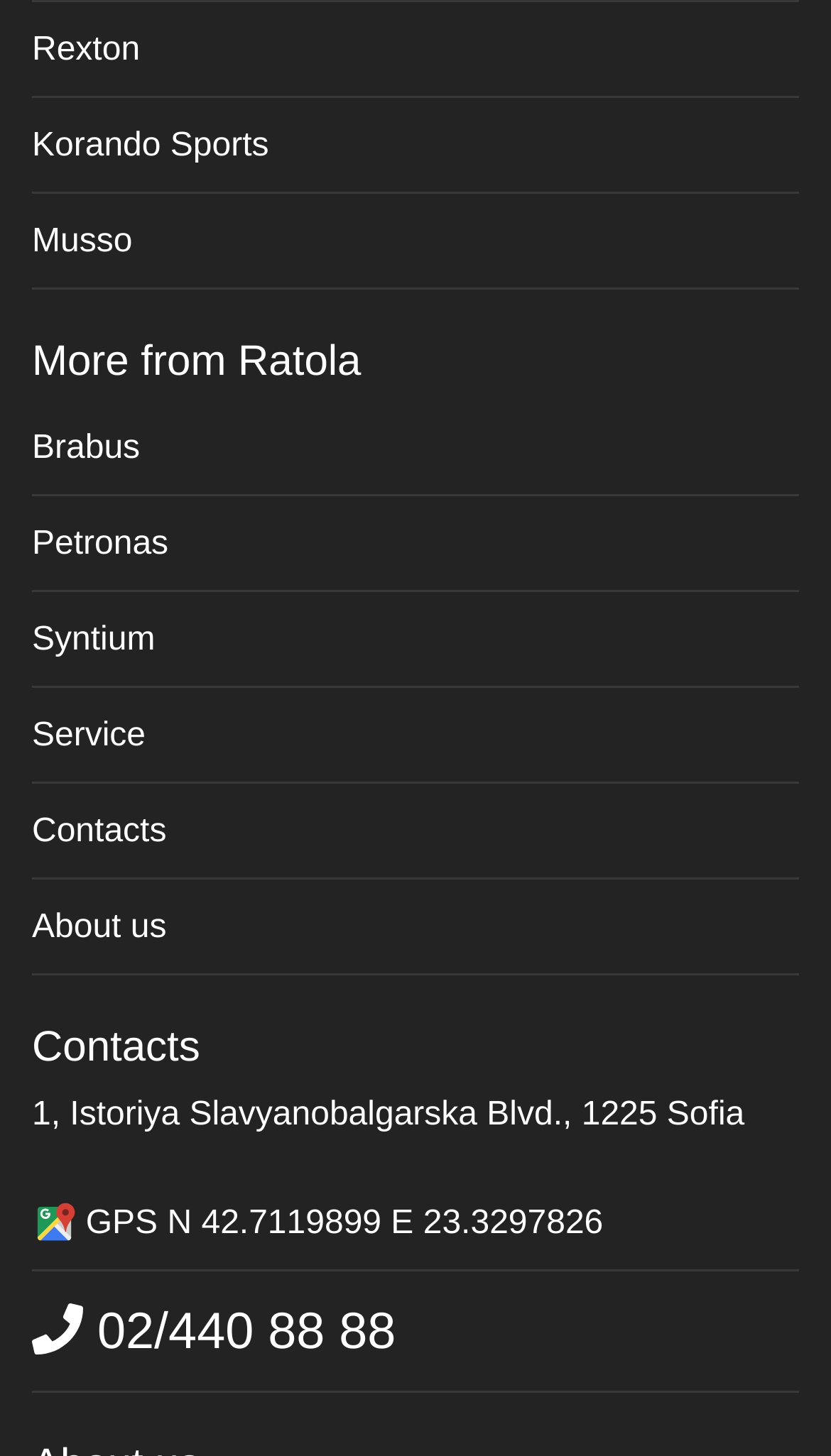Use a single word or phrase to respond to the question:
What is the phone number?

02/440 88 88